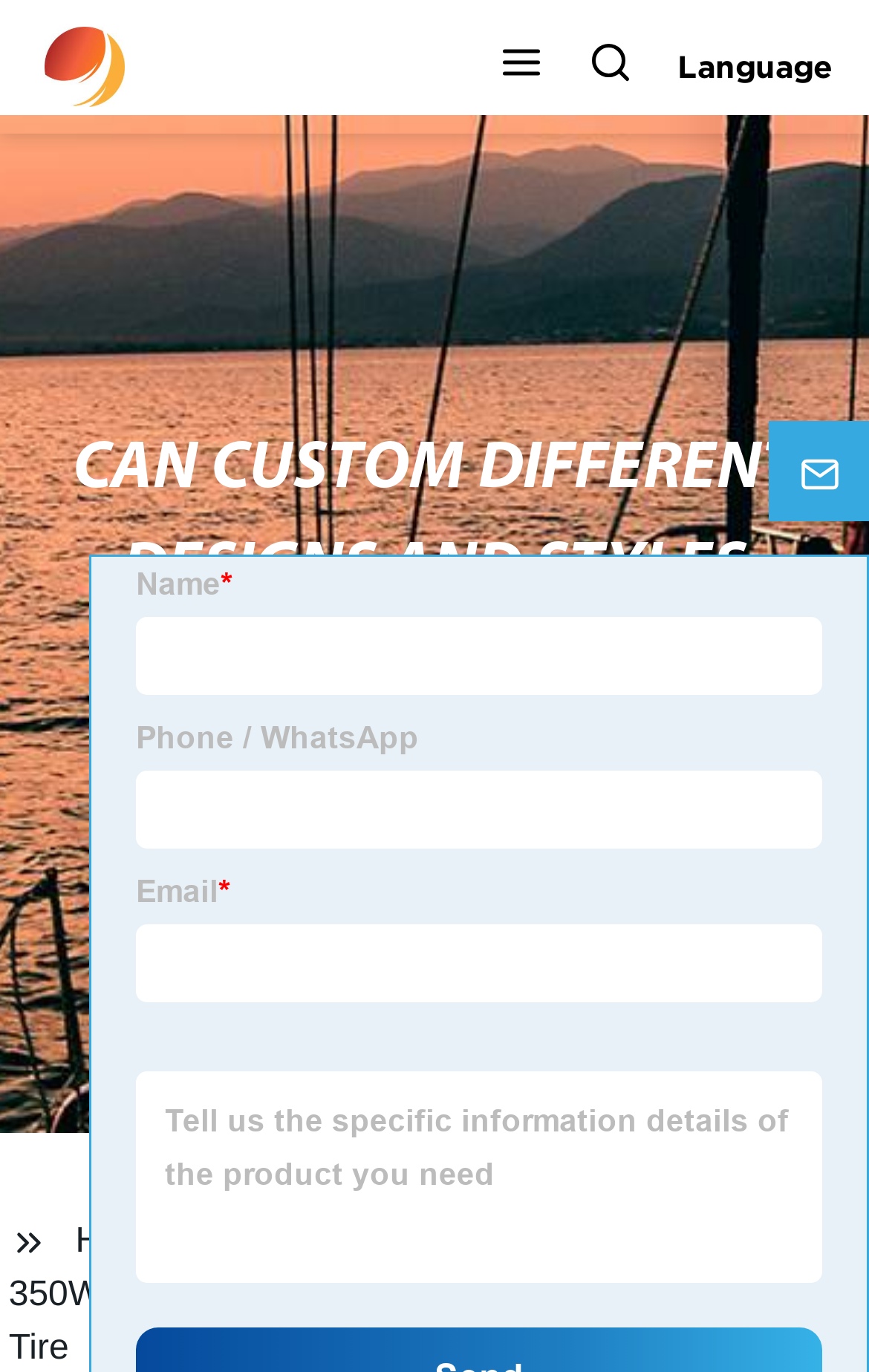Answer briefly with one word or phrase:
Are there any disabled buttons on the page?

Yes